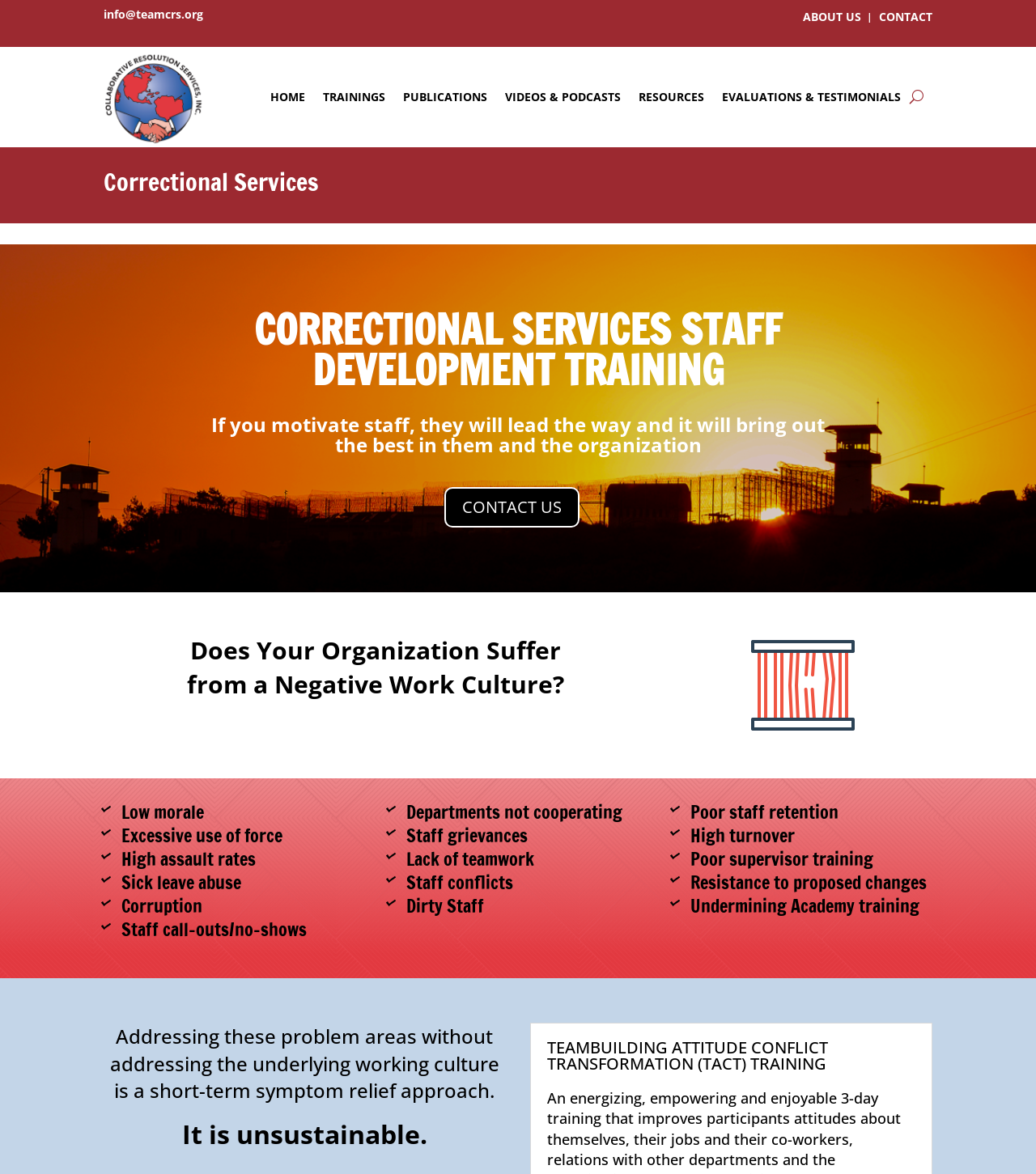What is the consequence of addressing problem areas without addressing the underlying working culture?
Please respond to the question thoroughly and include all relevant details.

According to the webpage, addressing problem areas without addressing the underlying working culture is a short-term symptom relief approach that is unsustainable. This is stated in the lower section of the webpage, where it is written that 'Addressing these problem areas without addressing the underlying working culture is a short-term symptom relief approach. It is unsustainable.'